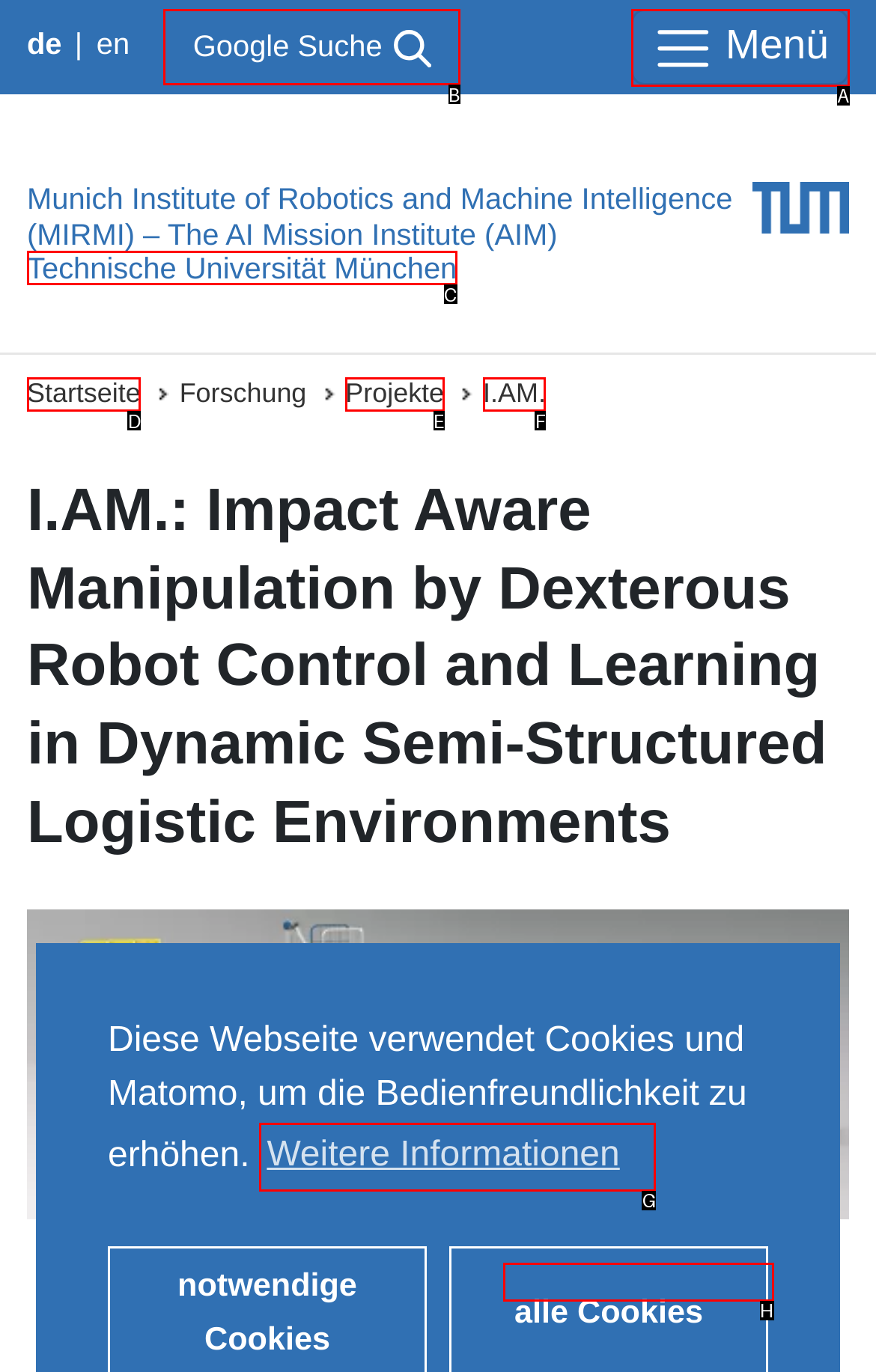Identify the correct lettered option to click in order to perform this task: Search with Google. Respond with the letter.

B